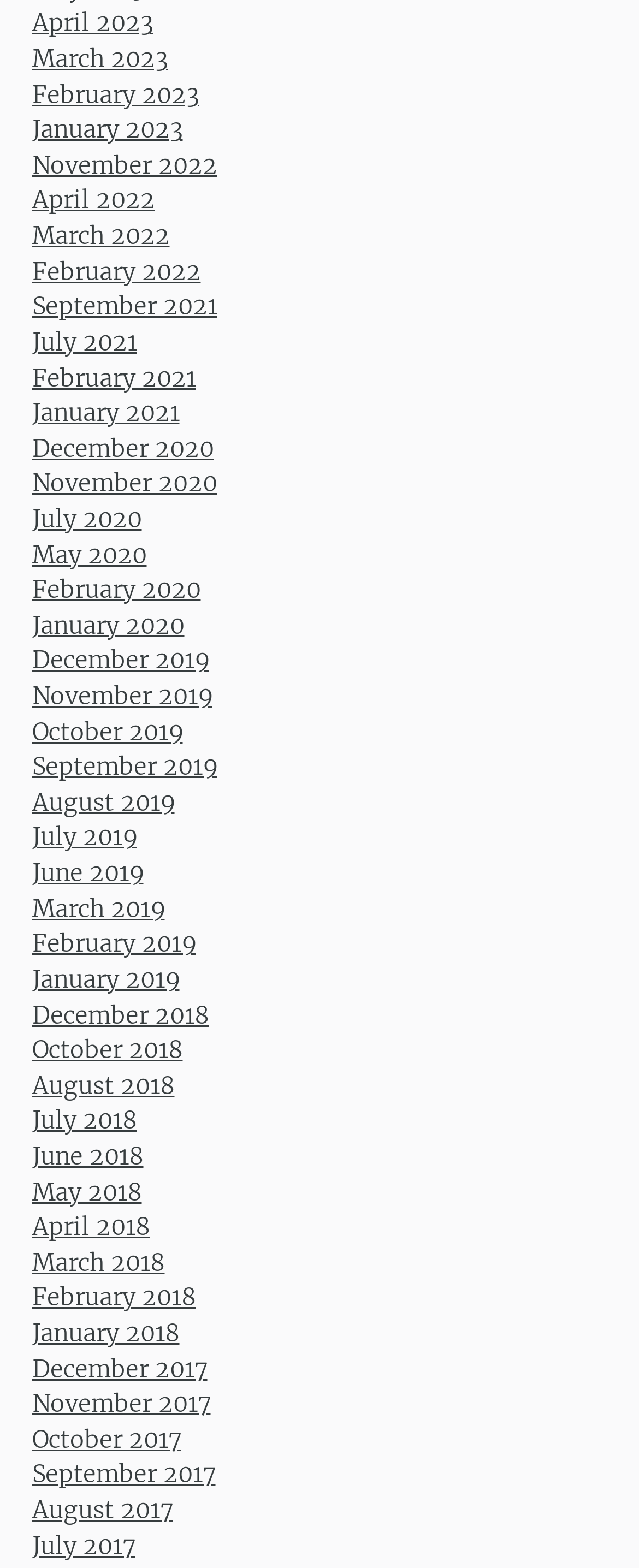Identify the bounding box coordinates of the section to be clicked to complete the task described by the following instruction: "View January 2021". The coordinates should be four float numbers between 0 and 1, formatted as [left, top, right, bottom].

[0.05, 0.254, 0.281, 0.273]